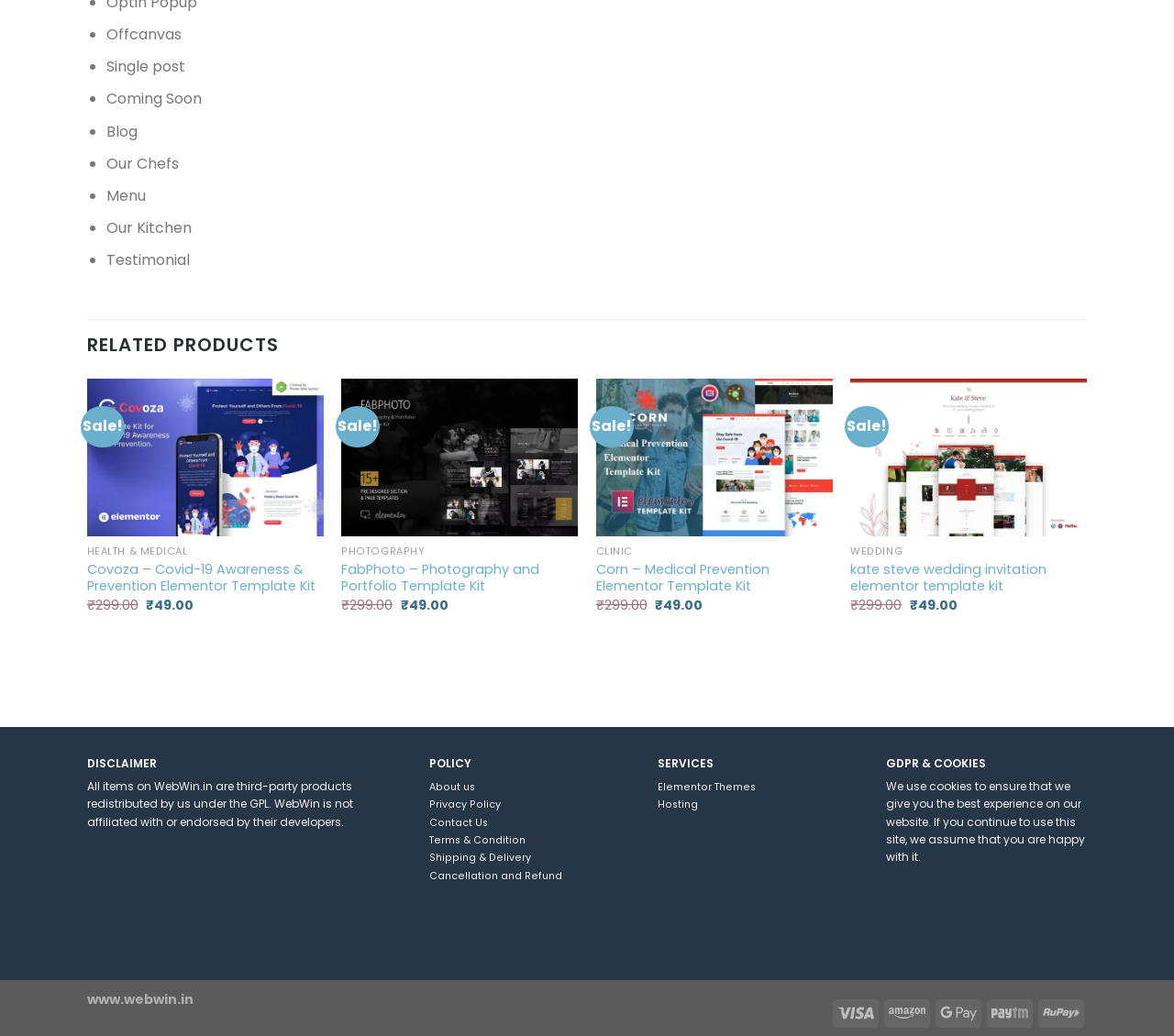Determine the coordinates of the bounding box for the clickable area needed to execute this instruction: "Explore 'DESTINATIONS'".

None